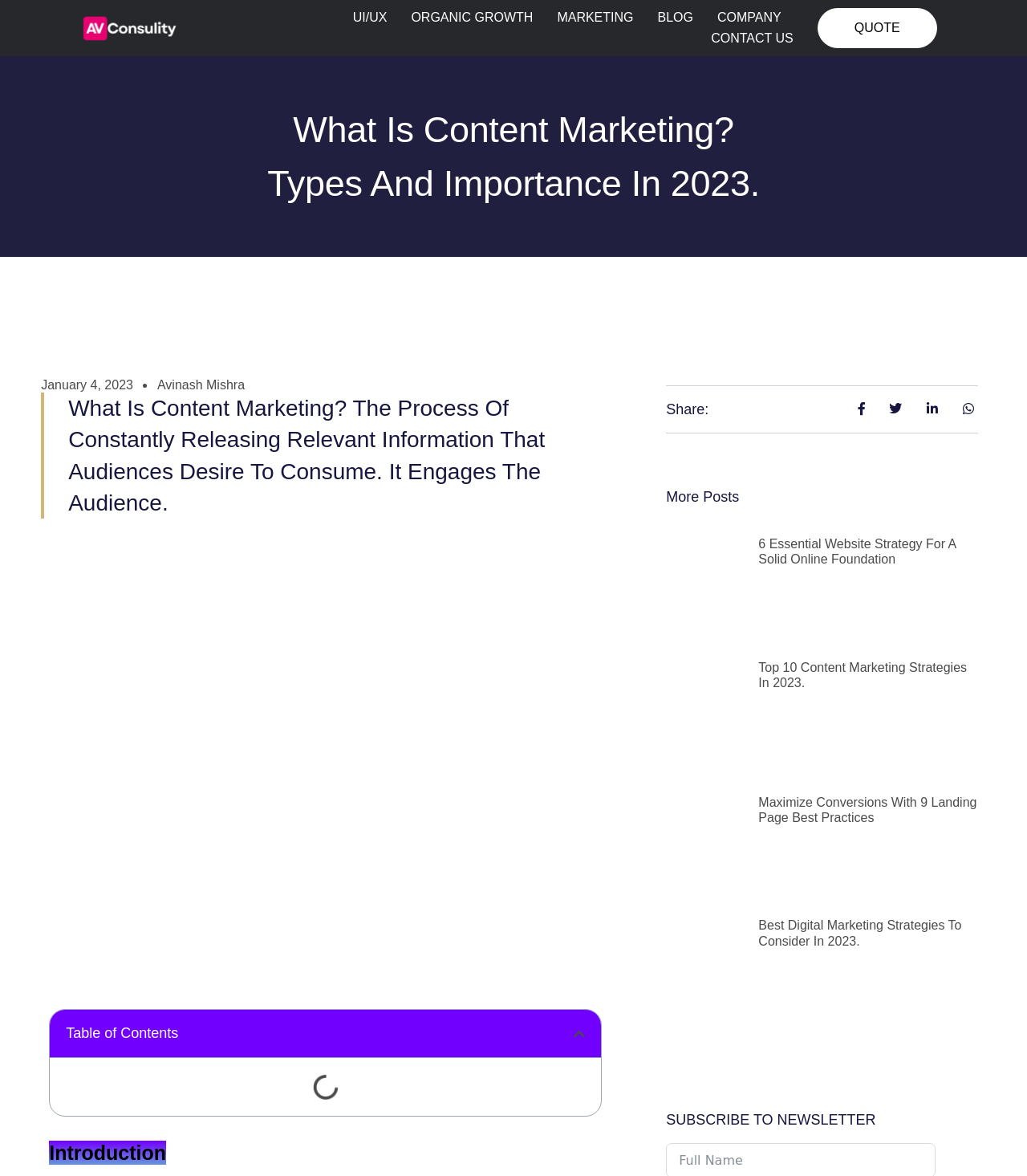Provide a thorough description of the webpage you see.

This webpage is about content marketing, with a focus on its definition, types, and importance in 2023. At the top, there is a logo of AVCONSULITY, a company that offers services in UI/UX, organic growth, marketing, and more. Below the logo, there are several links to different sections of the website, including the blog, company information, and contact details.

The main content of the page starts with a heading that repeats the title of the page, followed by a brief description of content marketing as a process of constantly releasing relevant information that audiences desire to consume. This description is accompanied by an image related to the topic.

Below the introduction, there is a table of contents with a button to close it. The main content is divided into sections, each with a heading and a brief summary of an article. There are four articles in total, each with a featured image, a heading, and a link to read more. The articles are about website strategy, content marketing strategies, landing page best practices, and digital marketing strategies.

On the right side of the page, there are links to share the content and a section titled "More Posts" with a list of related articles. At the bottom of the page, there is a call-to-action to subscribe to a newsletter.